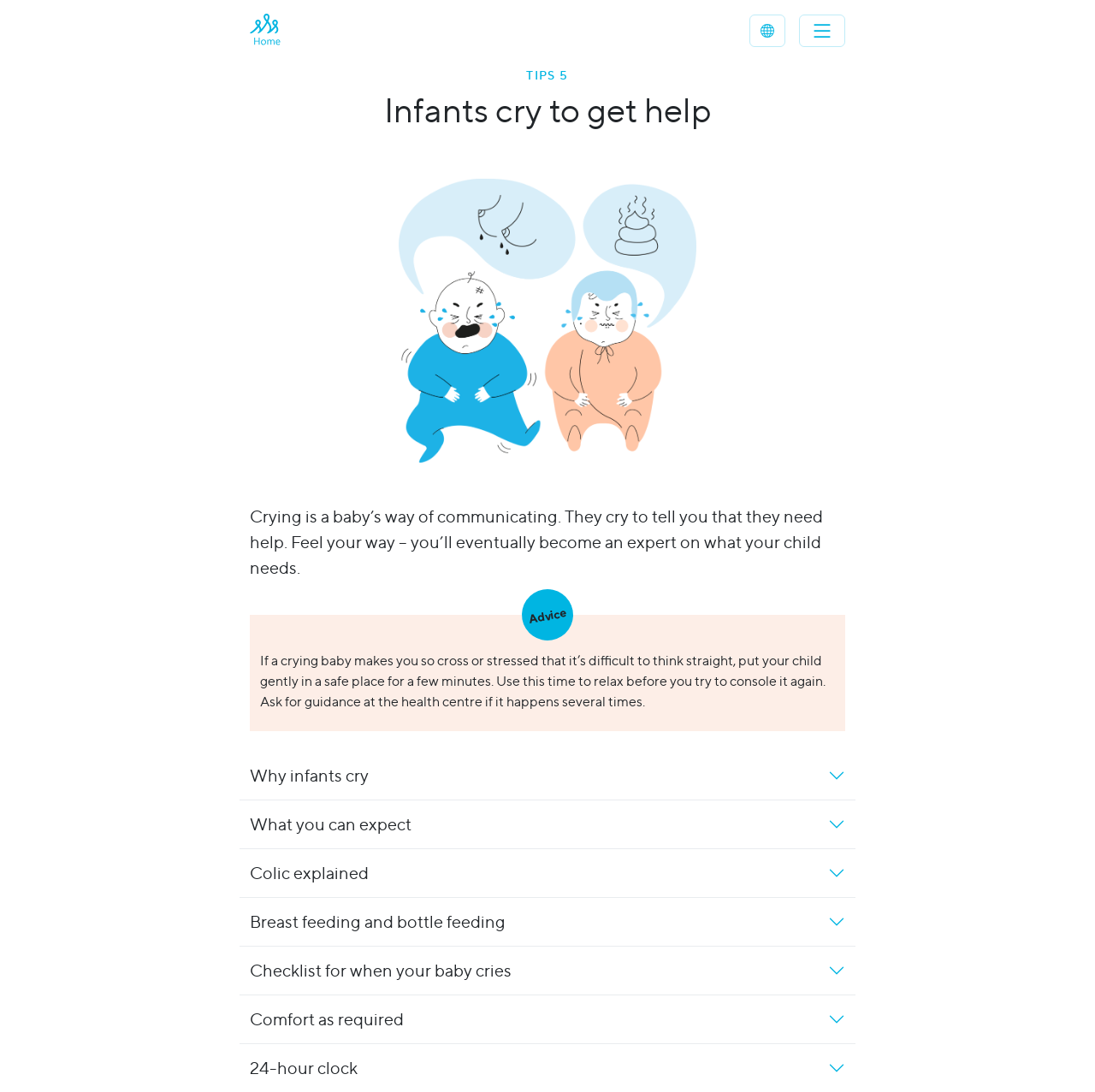Identify the main heading from the webpage and provide its text content.

Infants cry to get help